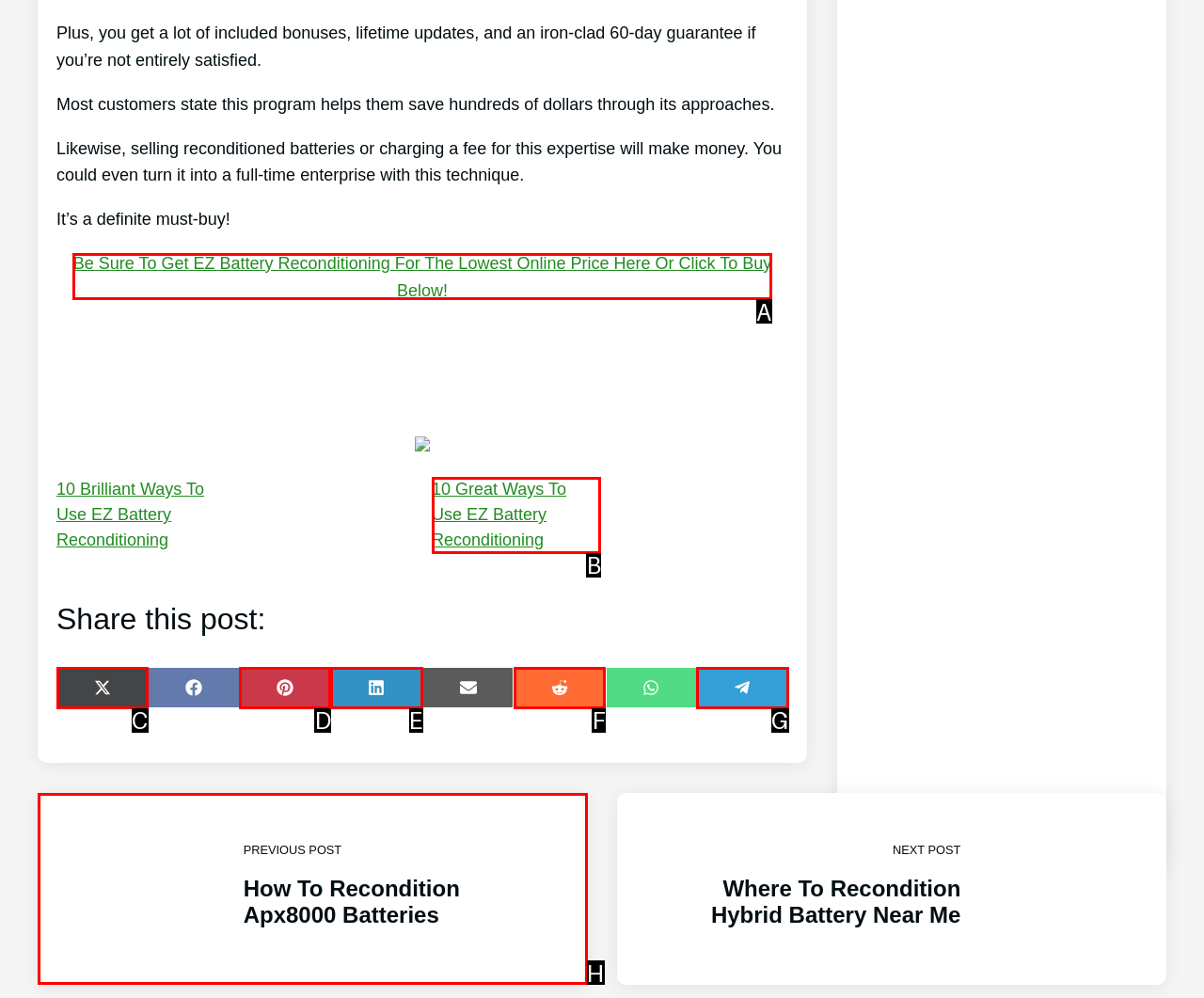From the provided options, which letter corresponds to the element described as: Share on Pinterest
Answer with the letter only.

D